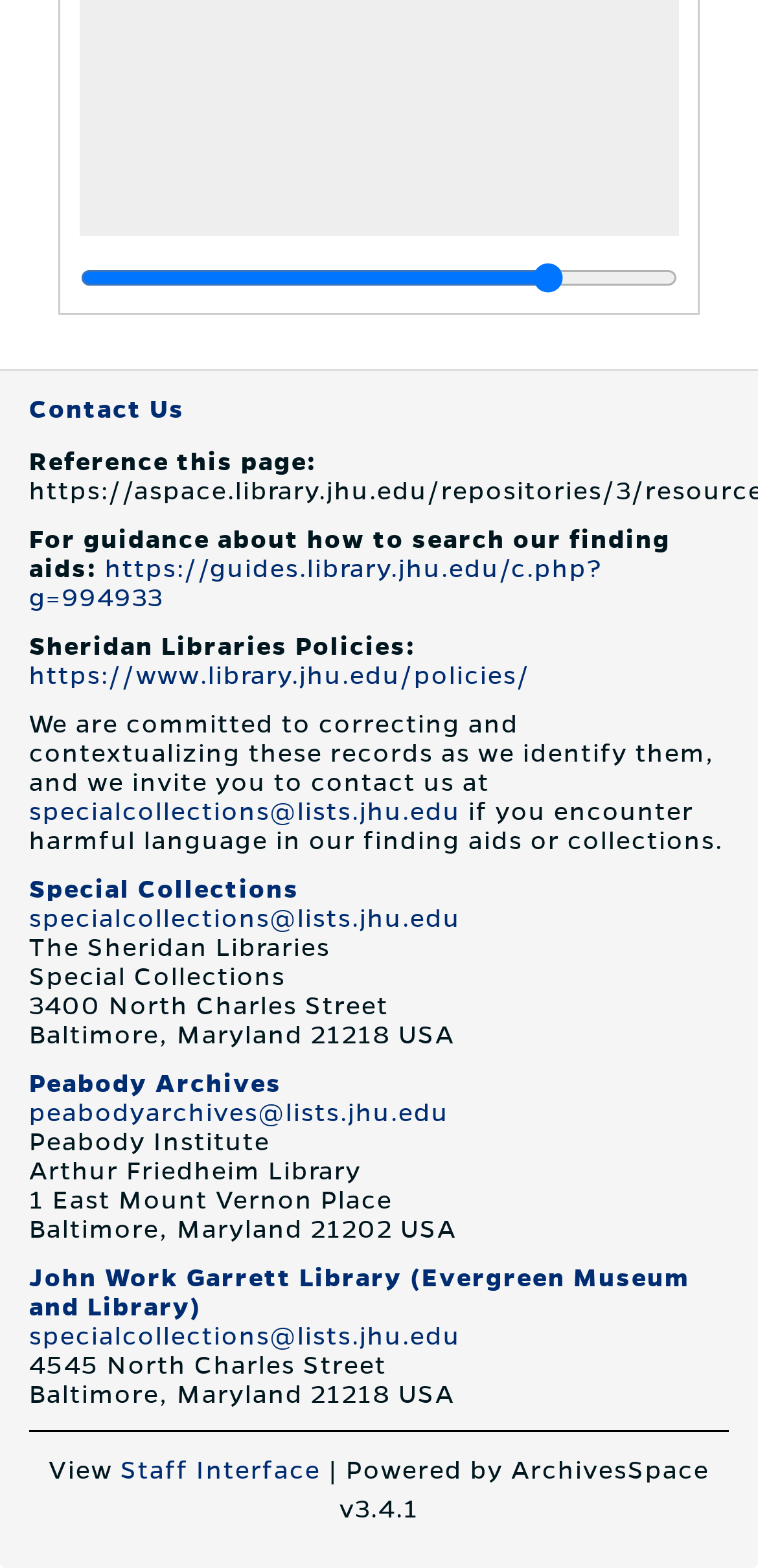Pinpoint the bounding box coordinates of the clickable area needed to execute the instruction: "Search guidance". The coordinates should be specified as four float numbers between 0 and 1, i.e., [left, top, right, bottom].

[0.038, 0.355, 0.795, 0.391]